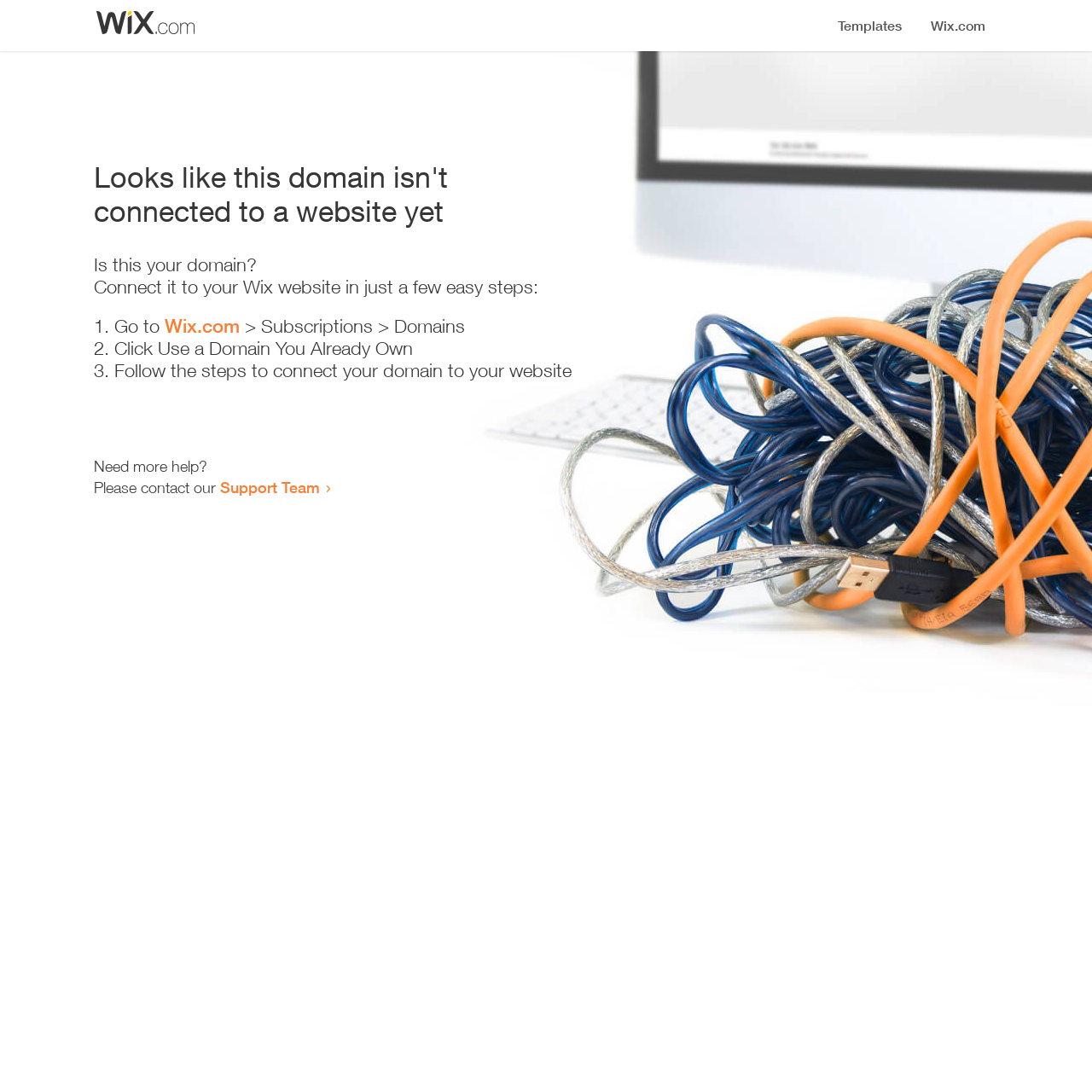Extract the main title from the webpage.

Looks like this domain isn't
connected to a website yet